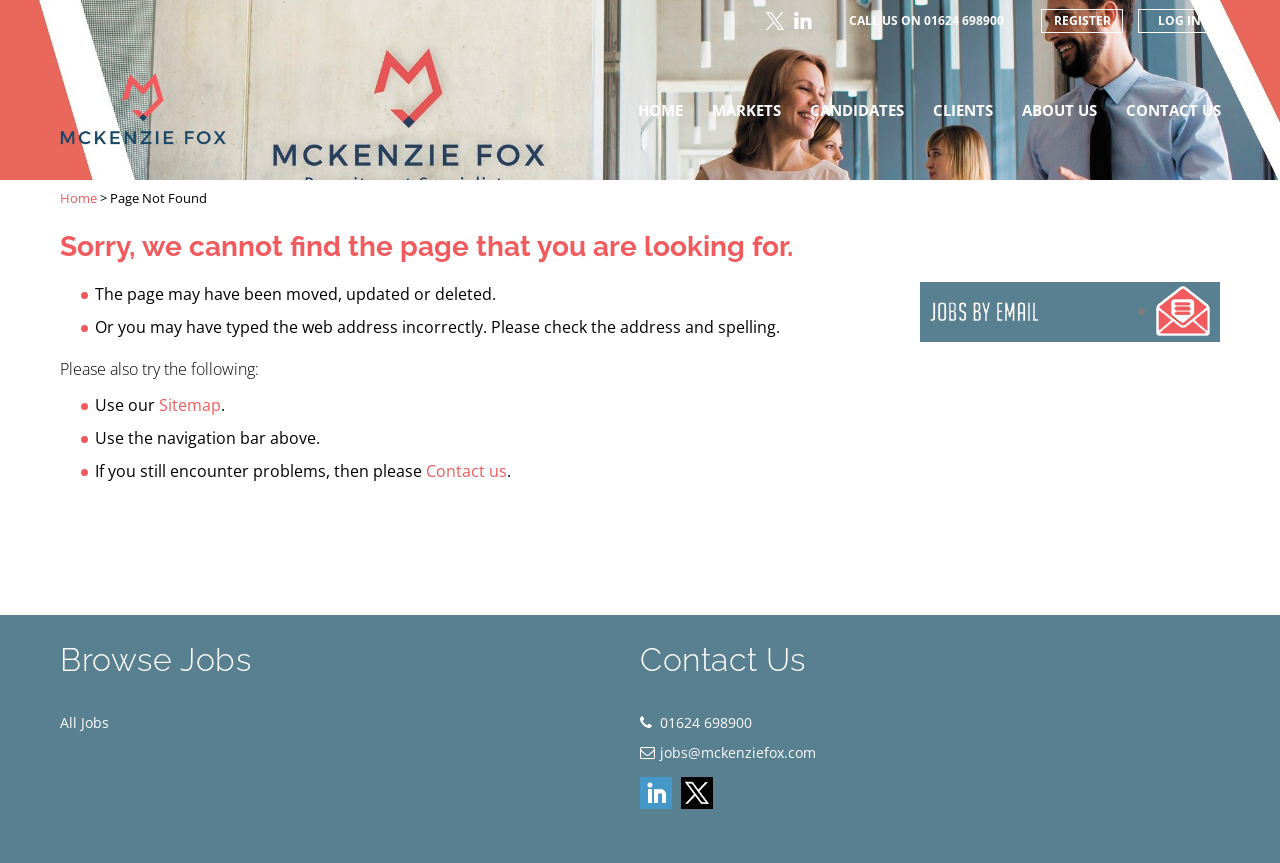Identify the bounding box of the UI element that matches this description: "Call Us On 01624 698900".

[0.663, 0.01, 0.784, 0.038]